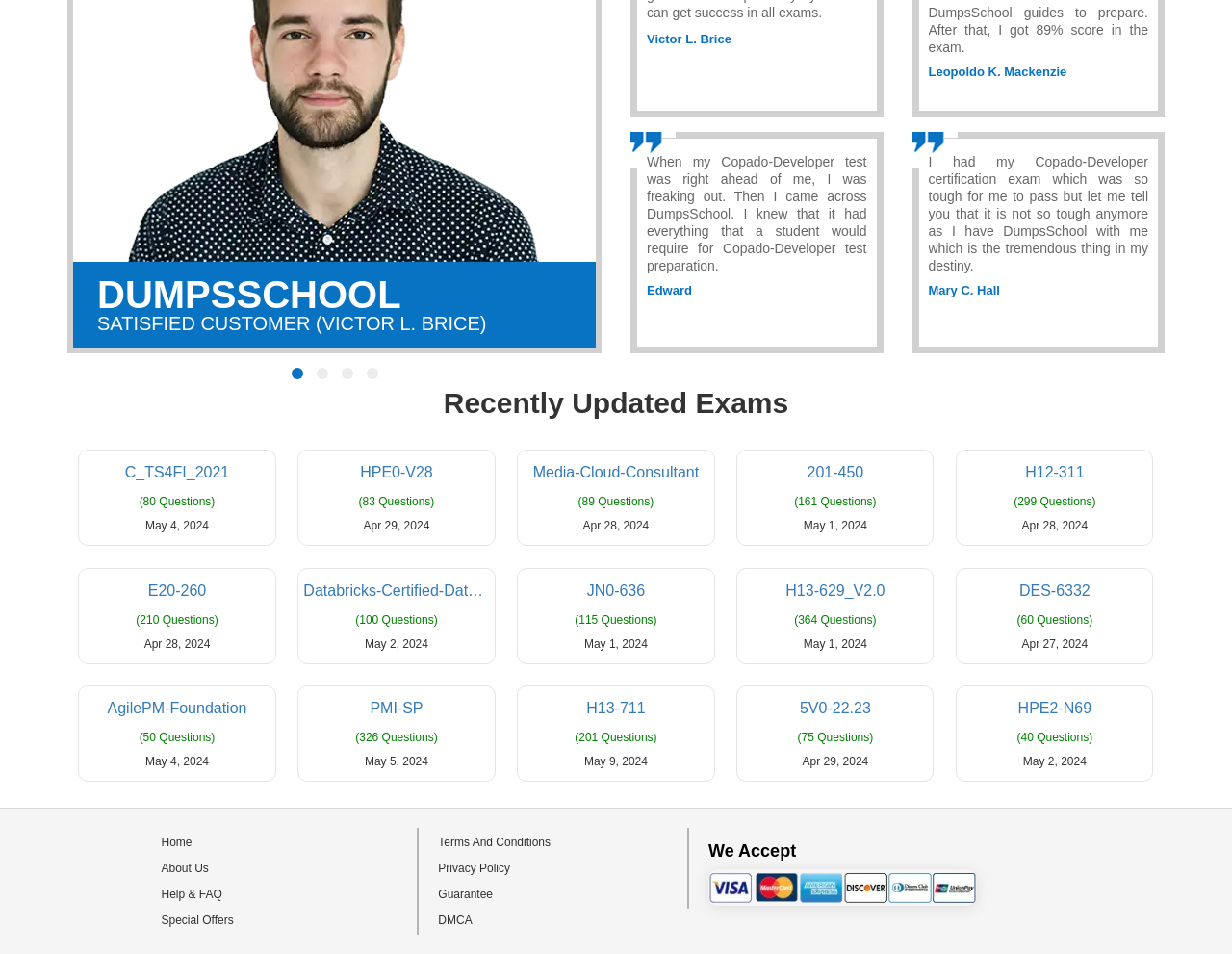Indicate the bounding box coordinates of the element that needs to be clicked to satisfy the following instruction: "Check the 'We Accept' payment methods". The coordinates should be four float numbers between 0 and 1, i.e., [left, top, right, bottom].

[0.575, 0.882, 0.646, 0.902]